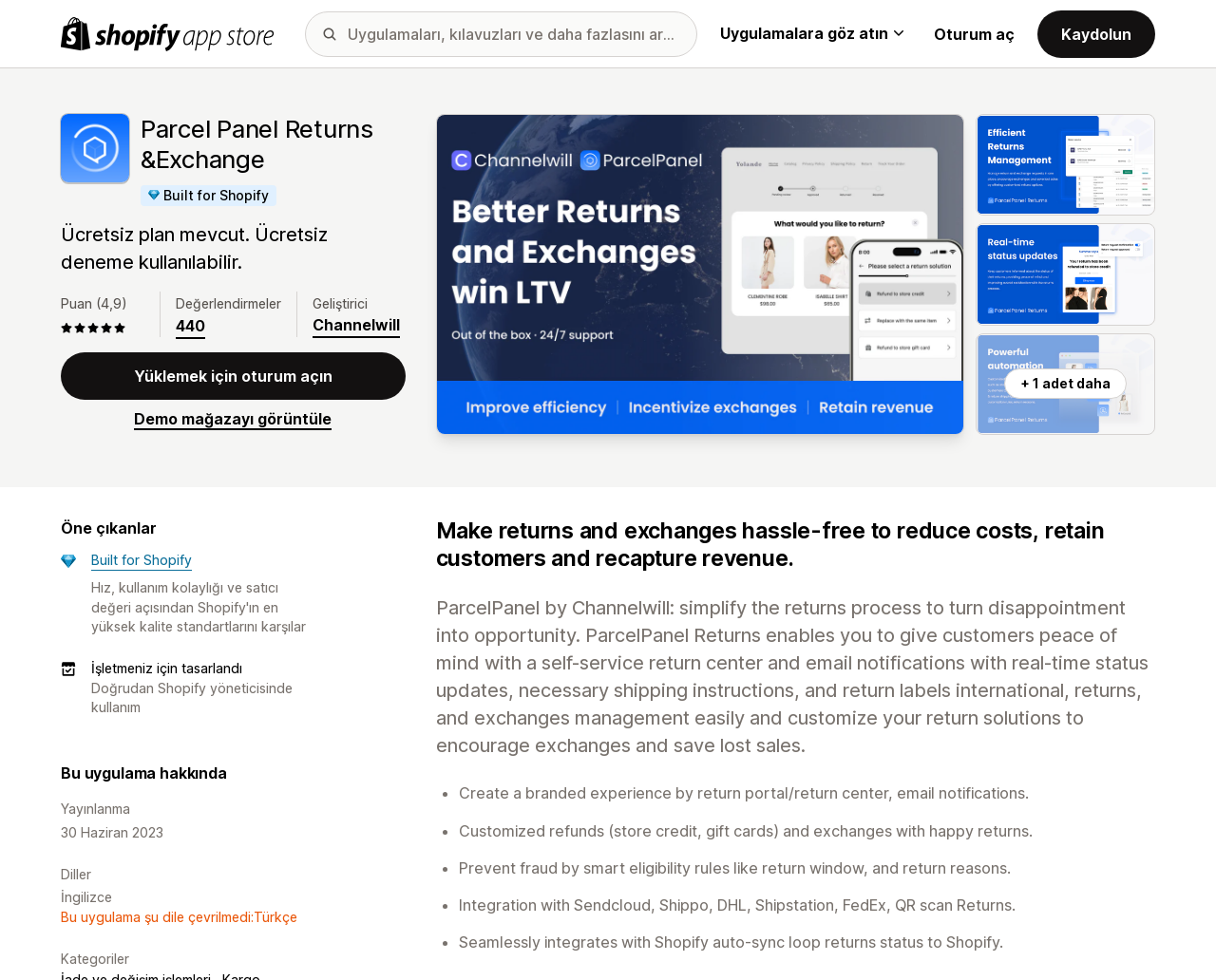Determine the bounding box coordinates for the element that should be clicked to follow this instruction: "Log in". The coordinates should be given as four float numbers between 0 and 1, in the format [left, top, right, bottom].

[0.768, 0.025, 0.834, 0.048]